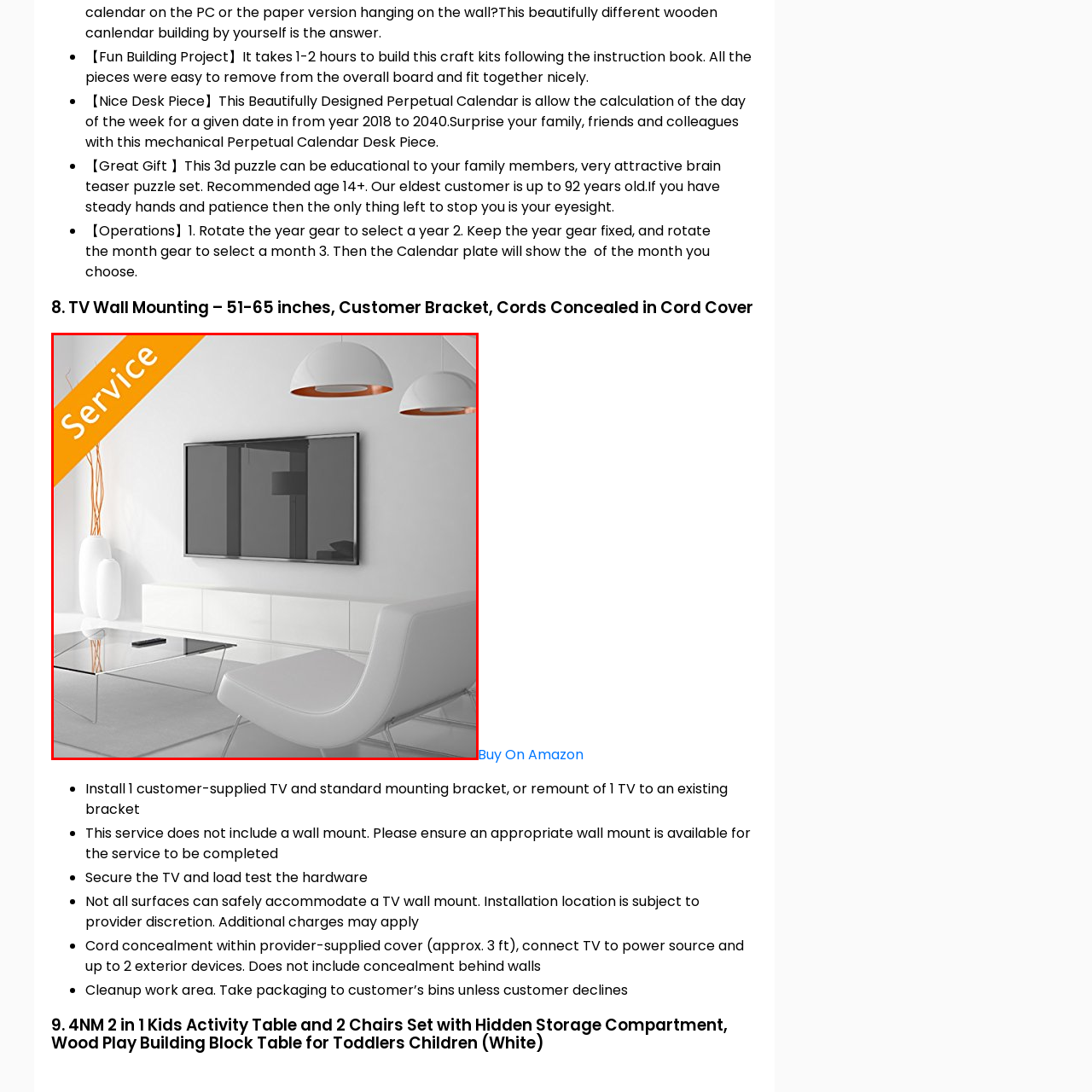Focus on the picture inside the red-framed area and provide a one-word or short phrase response to the following question:
What is the purpose of the orange banner?

Indicating a service